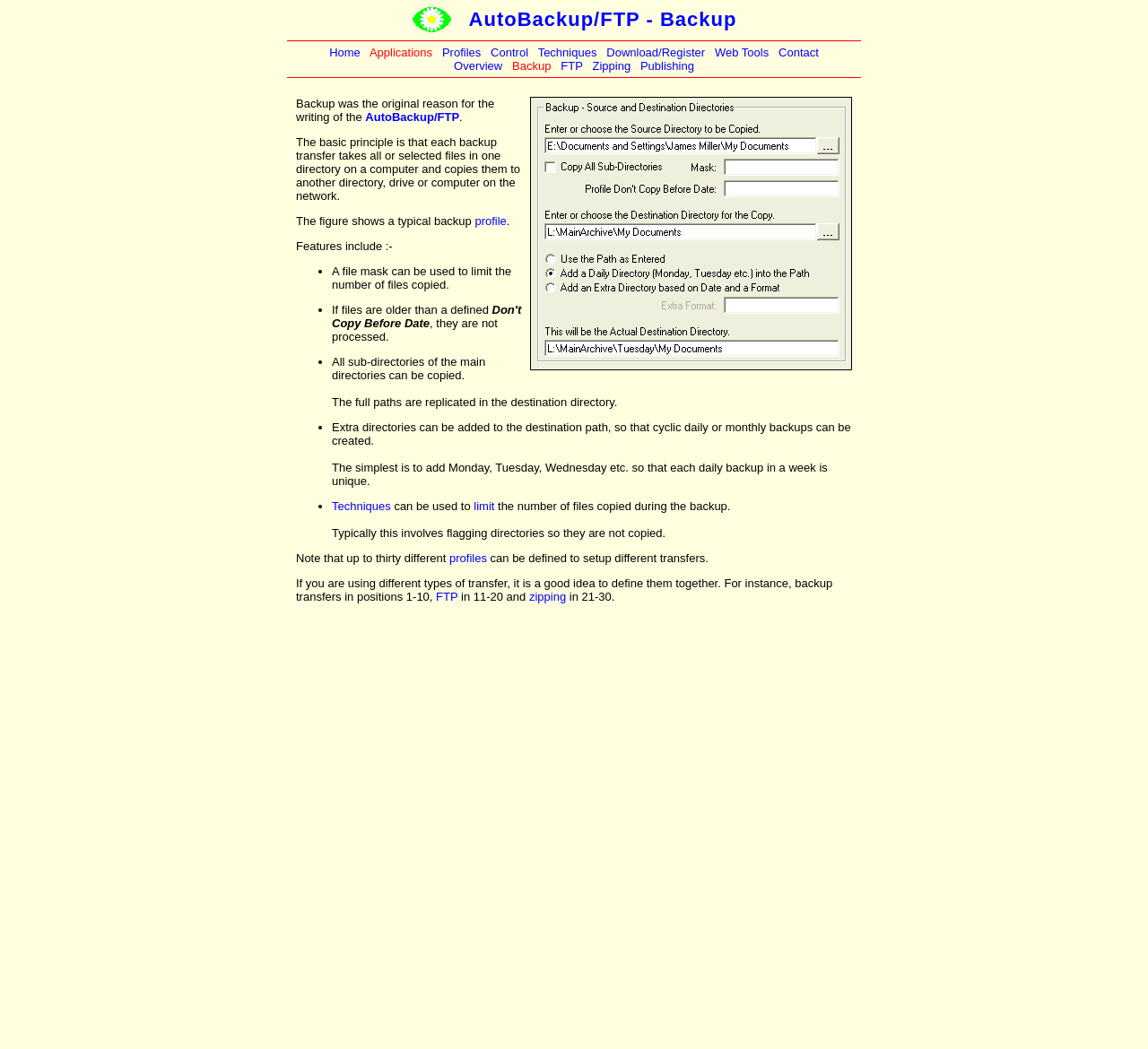How many different profiles can be defined?
Kindly give a detailed and elaborate answer to the question.

According to the webpage, 'Note that up to thirty different profiles can be defined to setup different transfers', which indicates that thirty is the maximum number of profiles that can be defined.